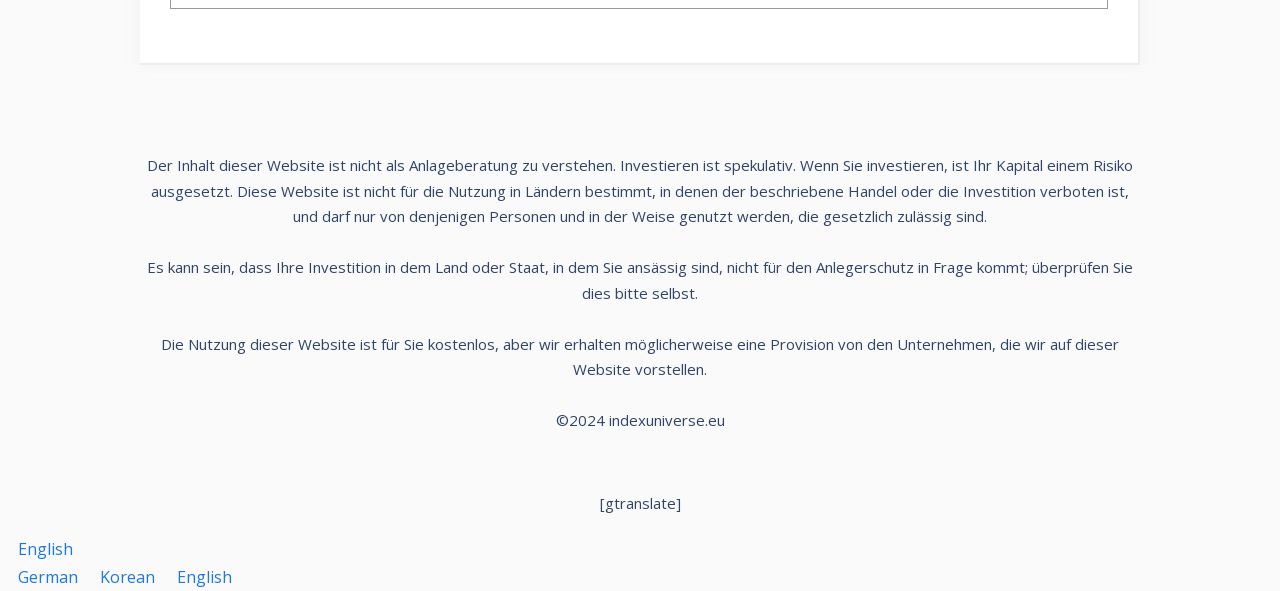Locate the bounding box coordinates of the element to click to perform the following action: 'Visit indexuniverse.eu'. The coordinates should be given as four float values between 0 and 1, in the form of [left, top, right, bottom].

[0.475, 0.694, 0.566, 0.728]